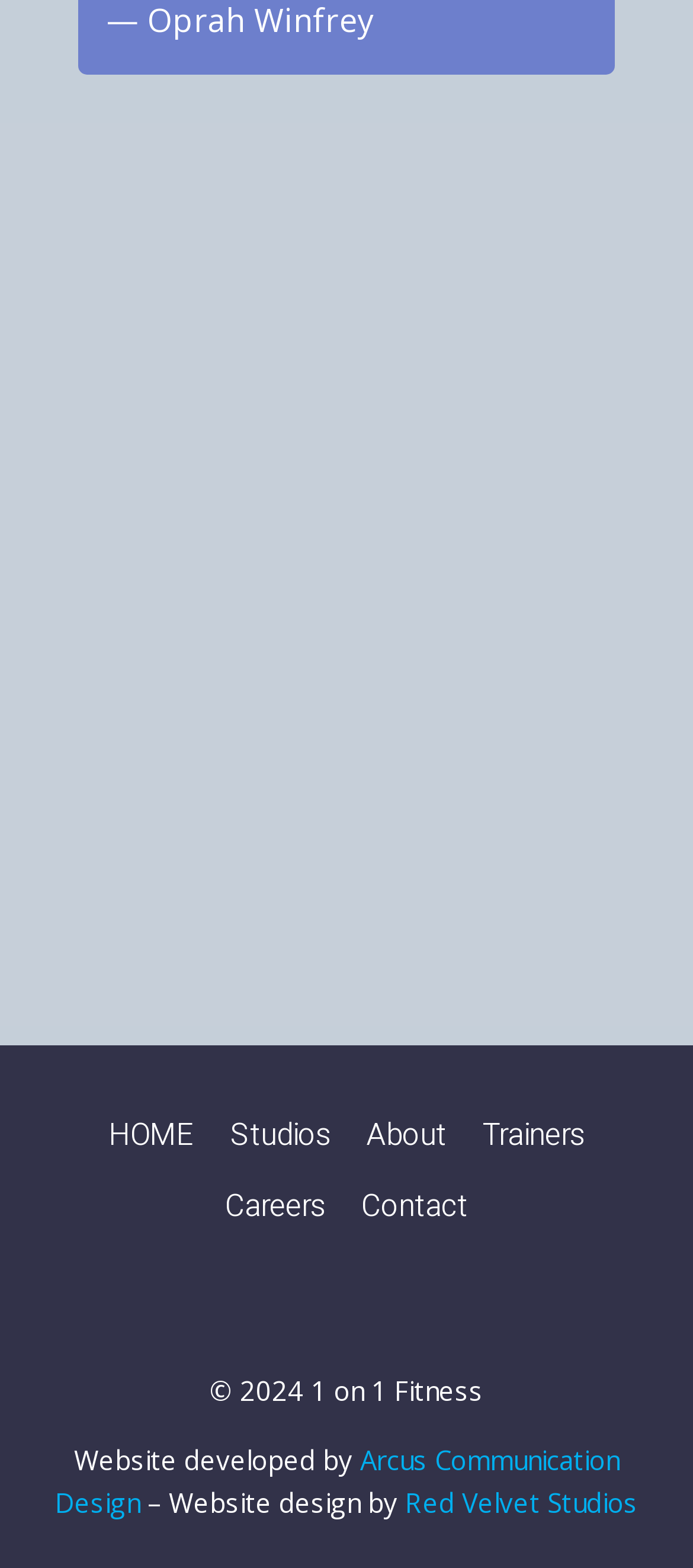For the following element description, predict the bounding box coordinates in the format (top-left x, top-left y, bottom-right x, bottom-right y). All values should be floating point numbers between 0 and 1. Description: Red Velvet Studios

[0.585, 0.946, 0.921, 0.969]